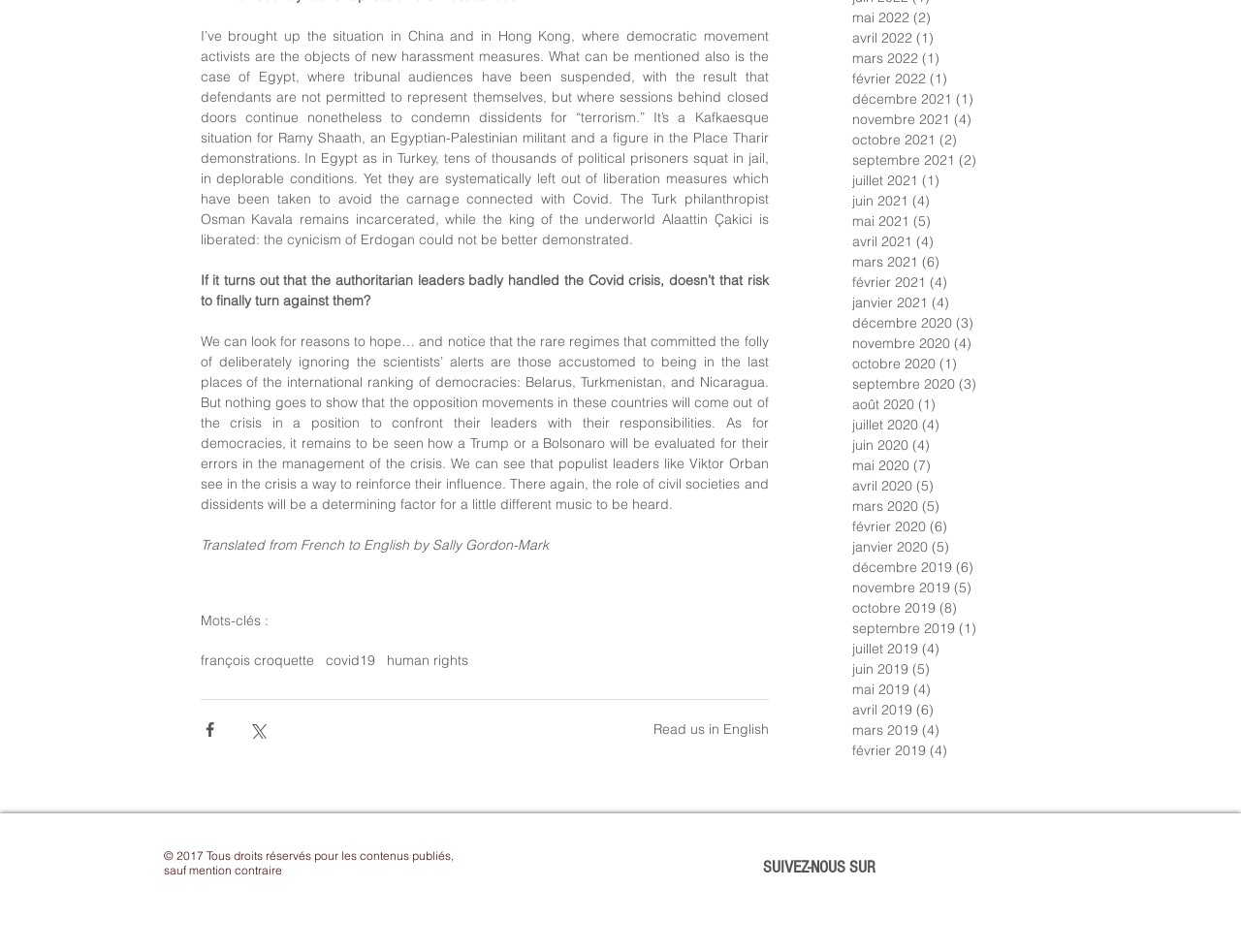Determine the bounding box coordinates of the clickable element to complete this instruction: "View posts from mai 2022". Provide the coordinates in the format of four float numbers between 0 and 1, [left, top, right, bottom].

[0.687, 0.008, 0.851, 0.03]